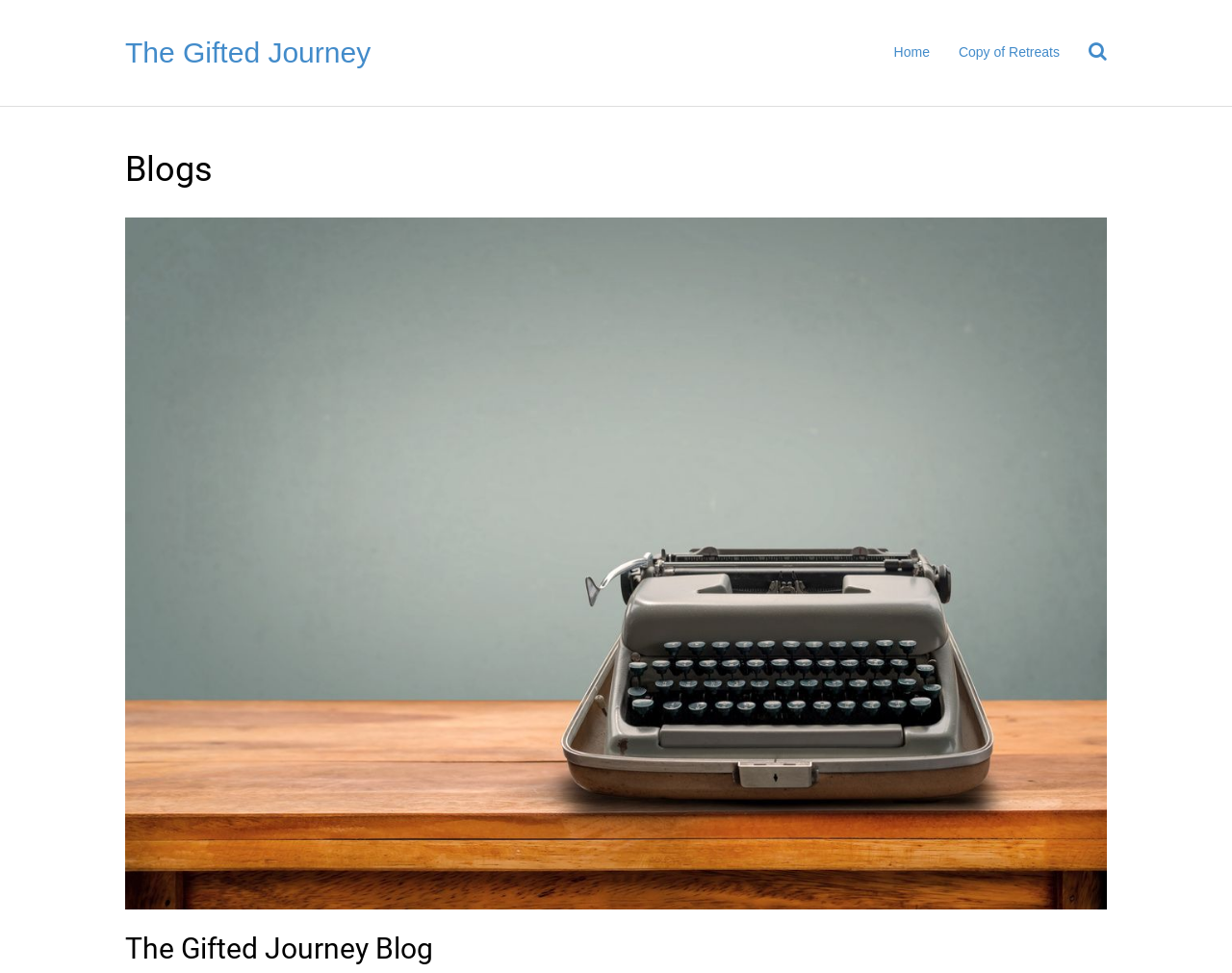Given the element description: "The Gifted Journey", predict the bounding box coordinates of this UI element. The coordinates must be four float numbers between 0 and 1, given as [left, top, right, bottom].

[0.102, 0.033, 0.355, 0.076]